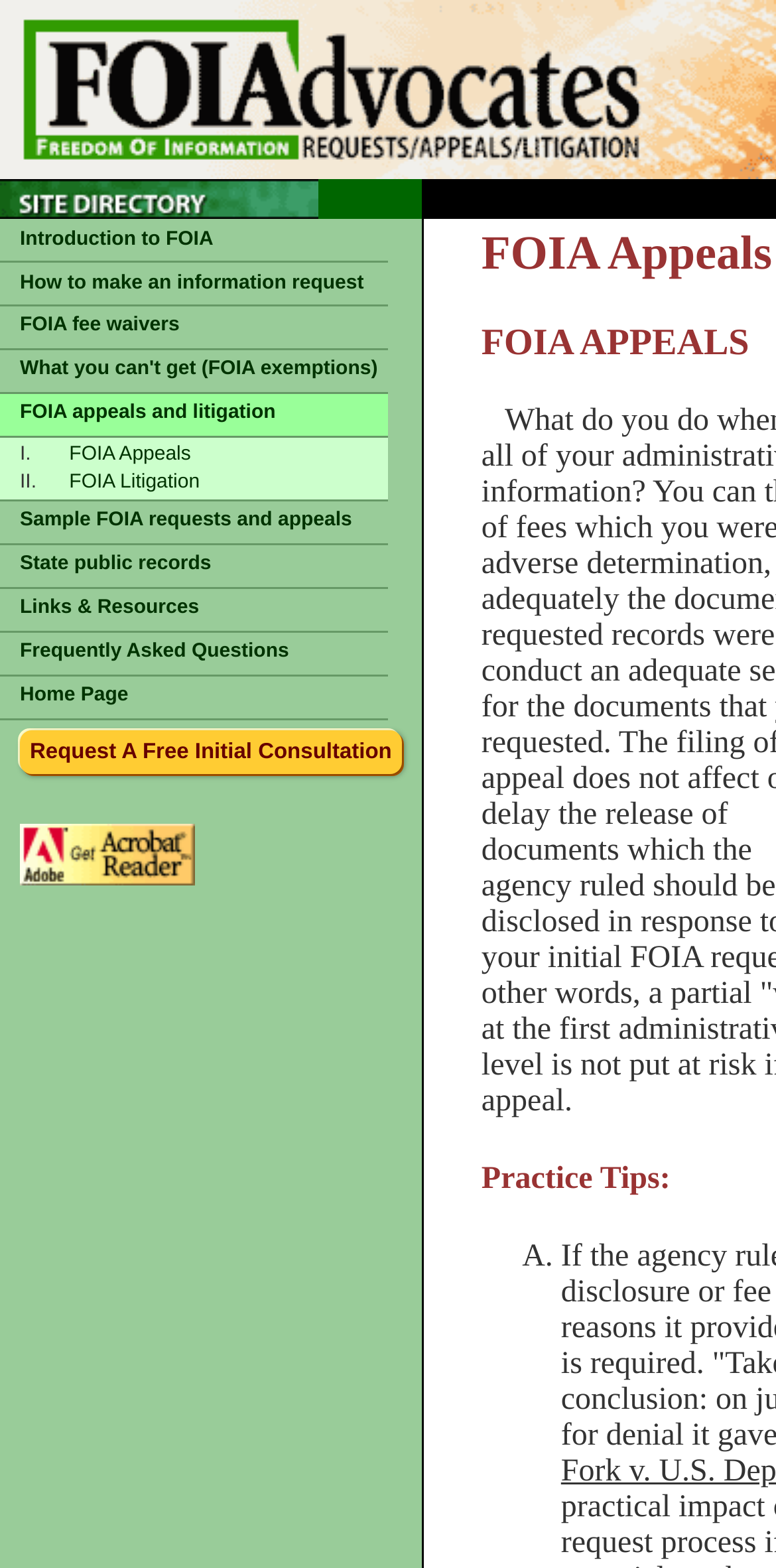Use a single word or phrase to answer the question:
What is the second link in the table?

How to make an information request